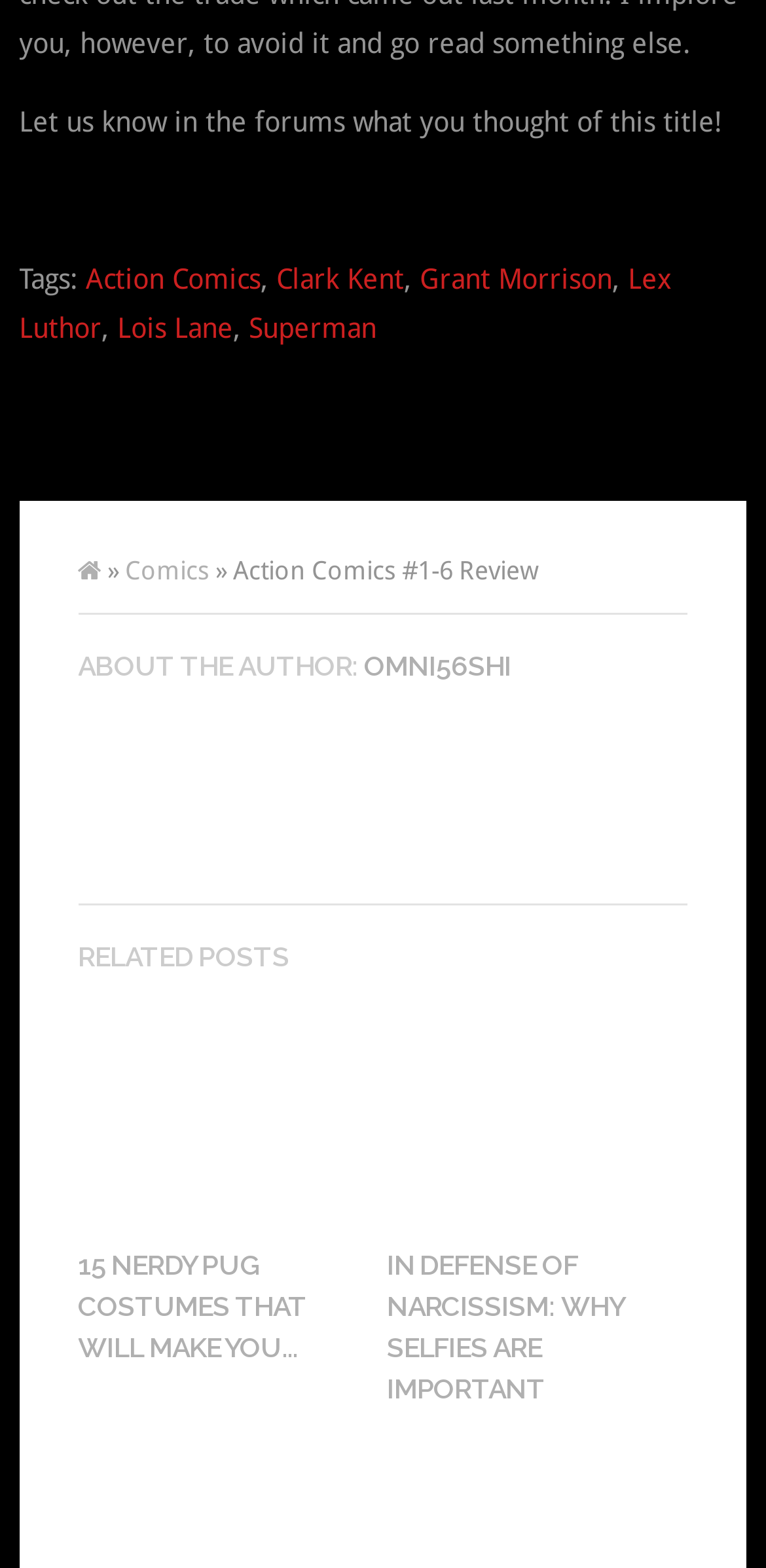How many related posts are shown on the webpage? Observe the screenshot and provide a one-word or short phrase answer.

2